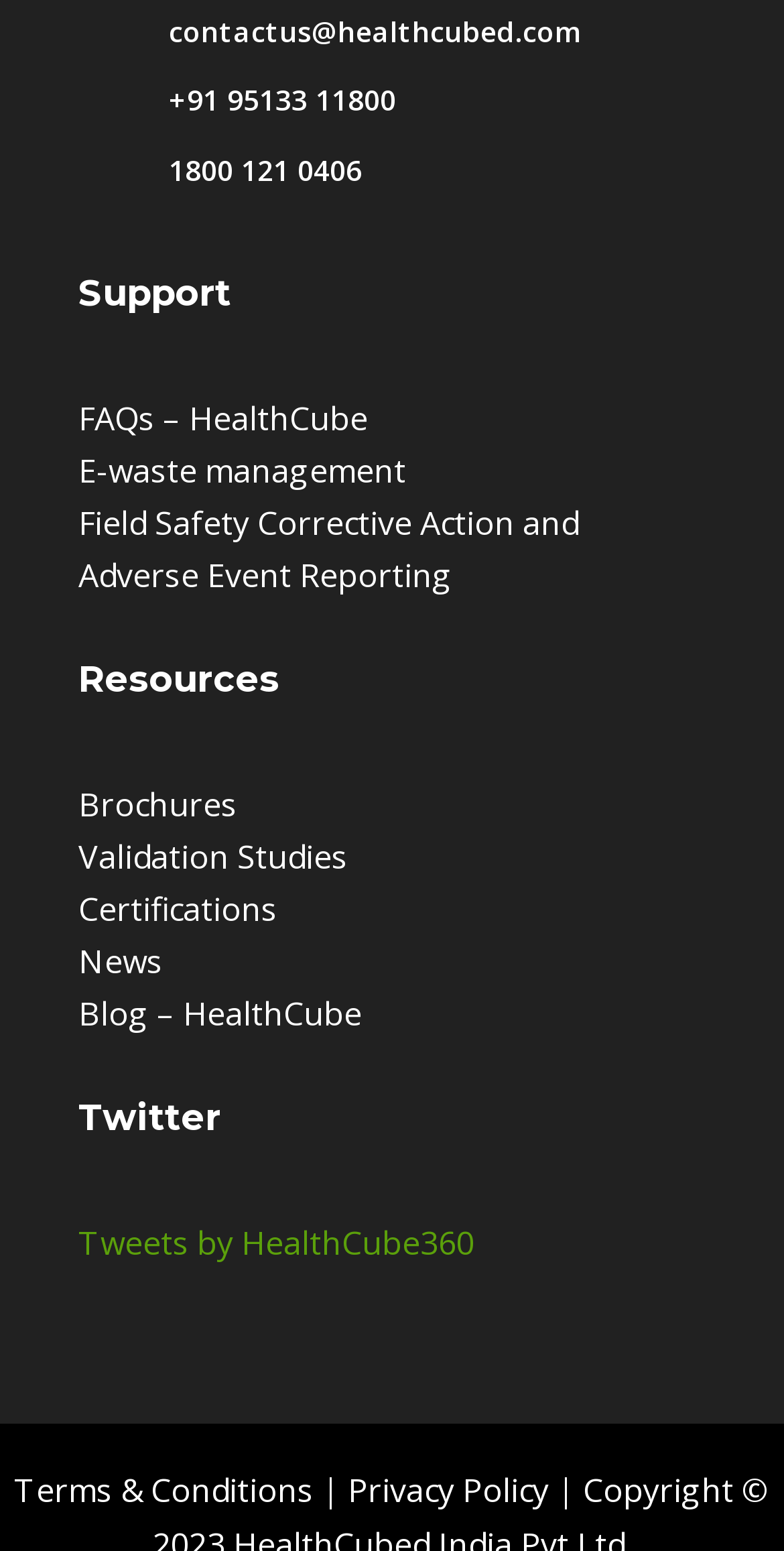How many contact methods are provided?
Please give a detailed and elaborate explanation in response to the question.

The webpage provides three contact methods: an email address 'contactus@healthcubed.com', a phone number '+91 95133 11800', and a toll-free number '1800 121 0406'.